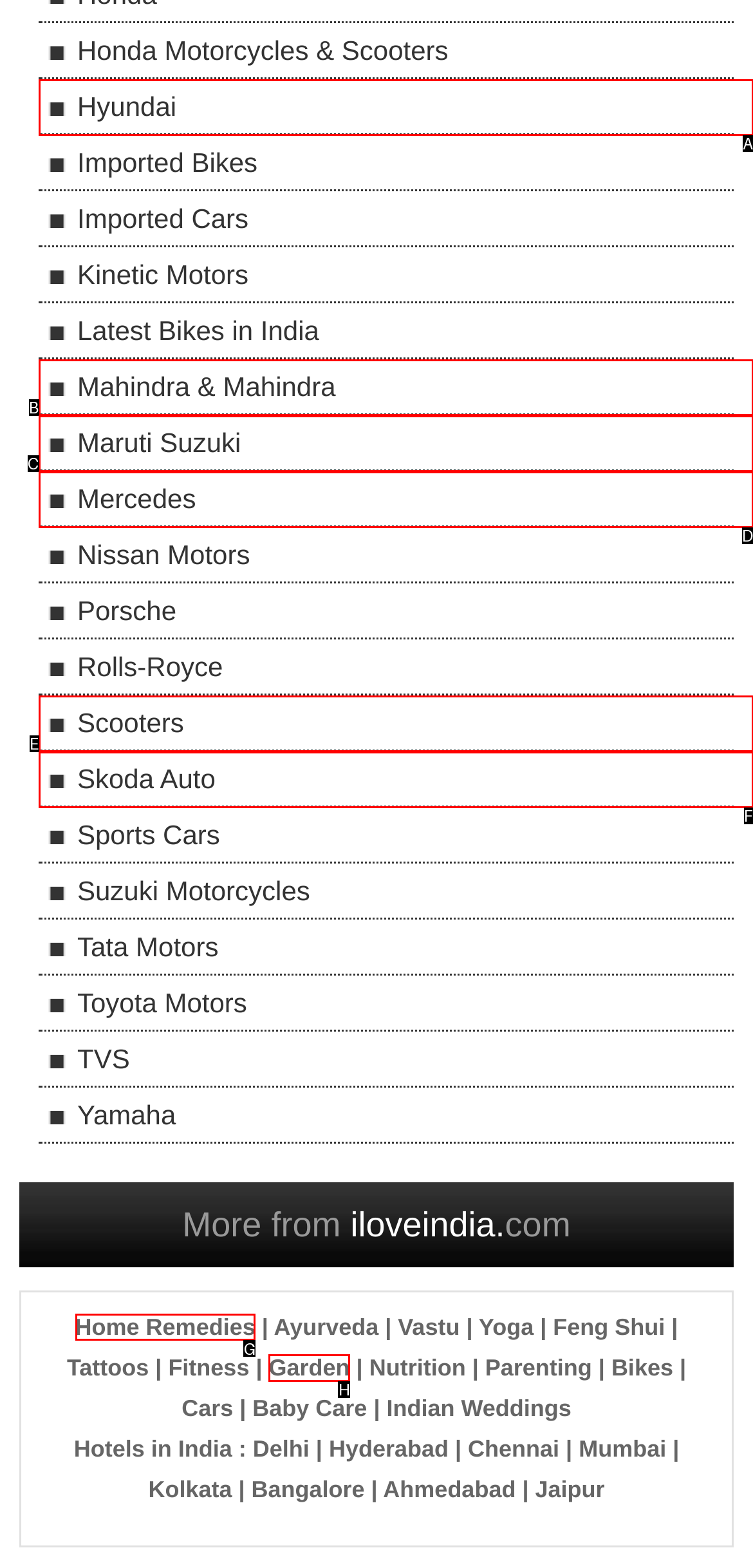Determine the right option to click to perform this task: Explore Home Remedies
Answer with the correct letter from the given choices directly.

G